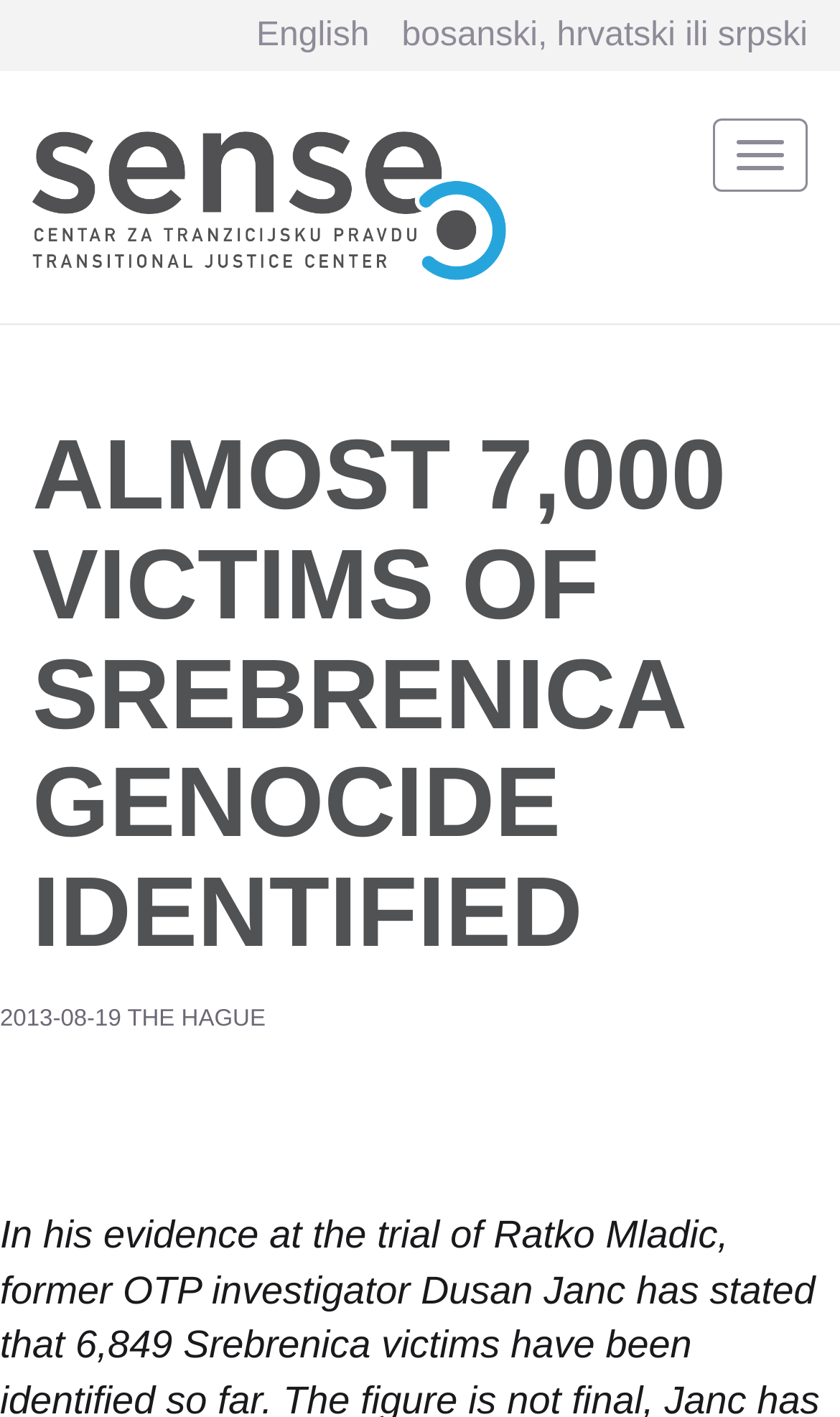Look at the image and answer the question in detail:
What is the topic of the highlighted article?

I found the topic of the highlighted article by reading the heading 'ALMOST 7,000 VICTIMS OF SREBRENICA GENOCIDE IDENTIFIED', which suggests that the article is about the Srebrenica genocide.